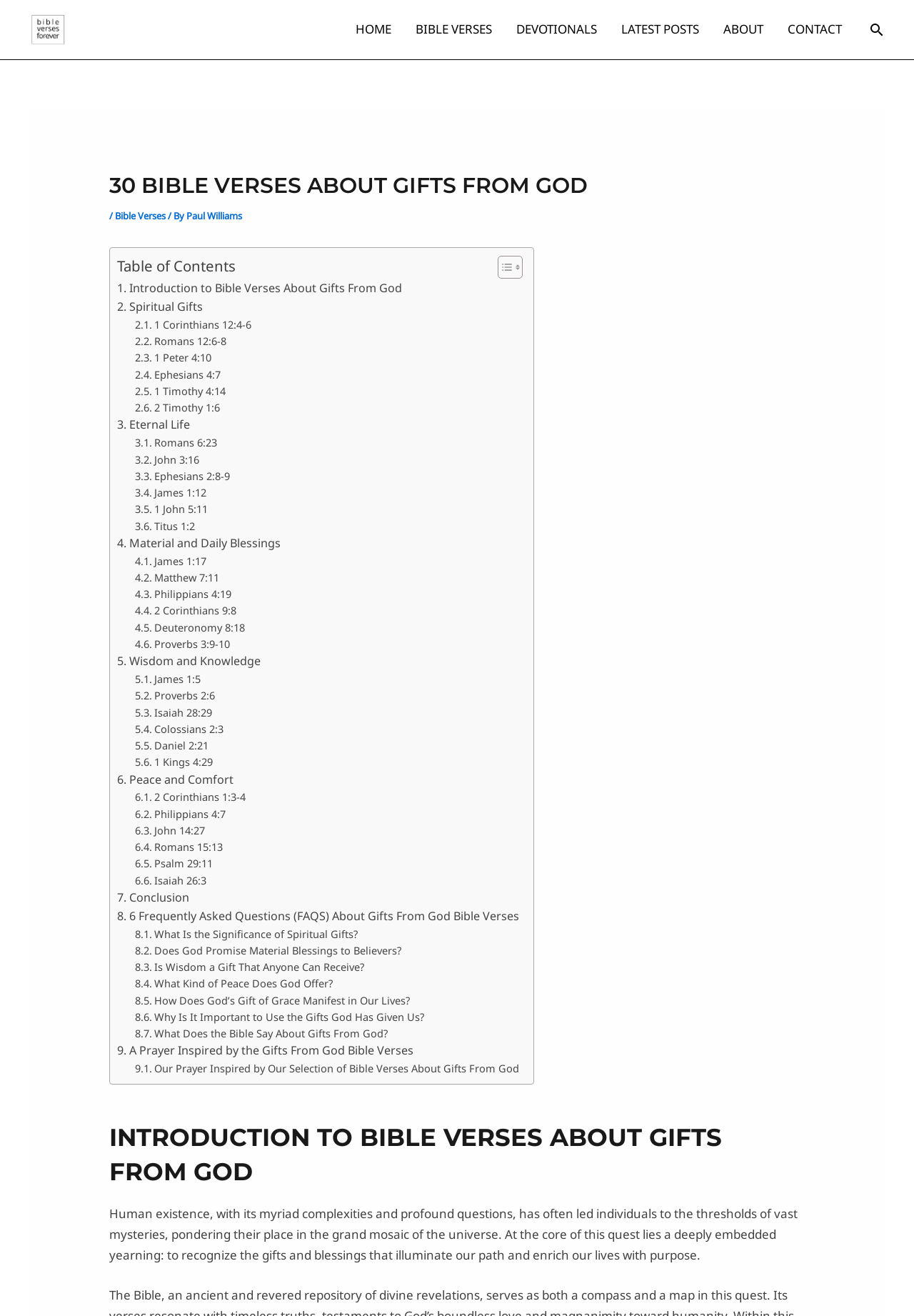Highlight the bounding box coordinates of the element you need to click to perform the following instruction: "Click on the 'HOME' link."

[0.376, 0.003, 0.441, 0.041]